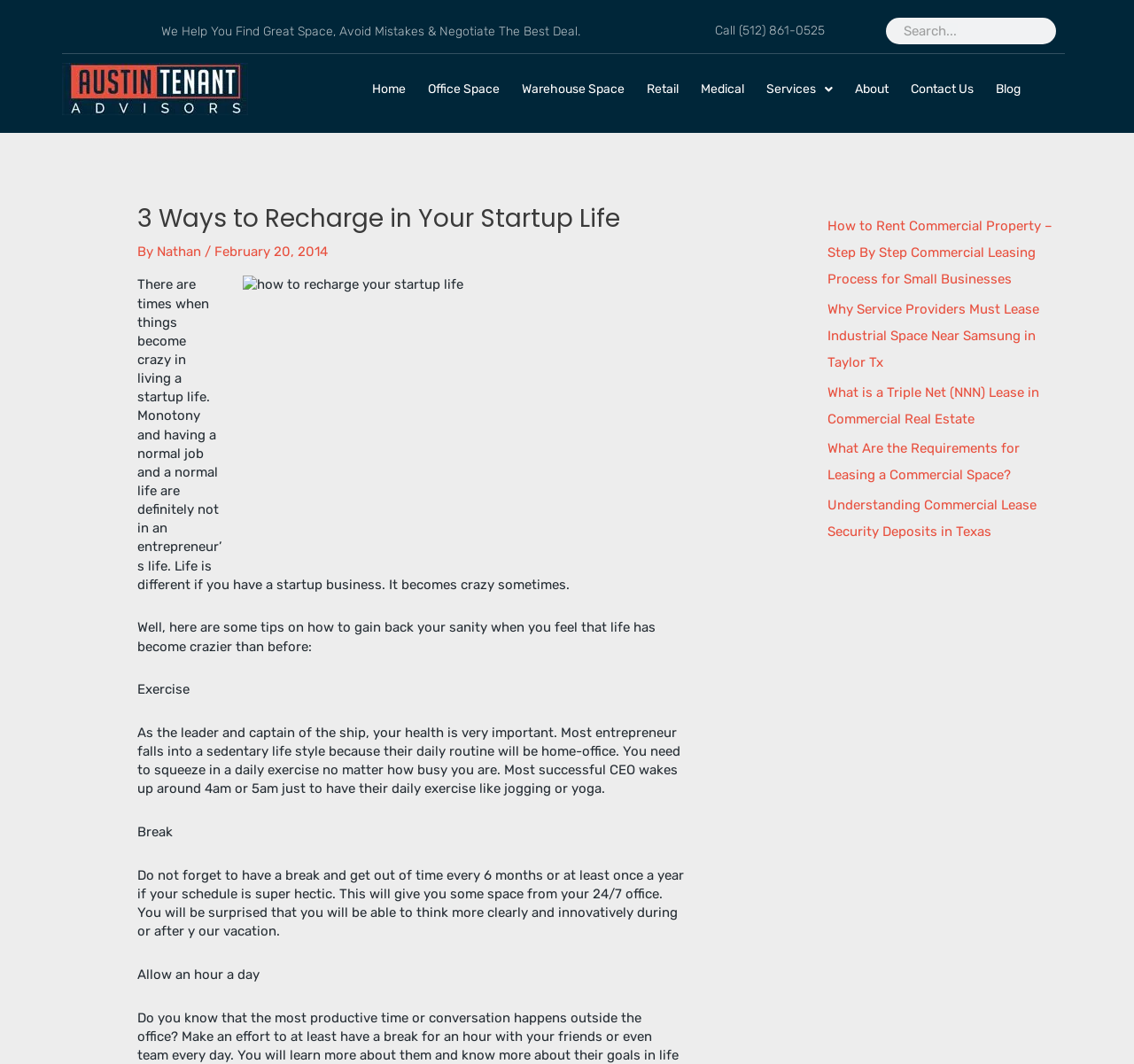Highlight the bounding box coordinates of the element that should be clicked to carry out the following instruction: "Read the blog". The coordinates must be given as four float numbers ranging from 0 to 1, i.e., [left, top, right, bottom].

[0.875, 0.073, 0.904, 0.095]